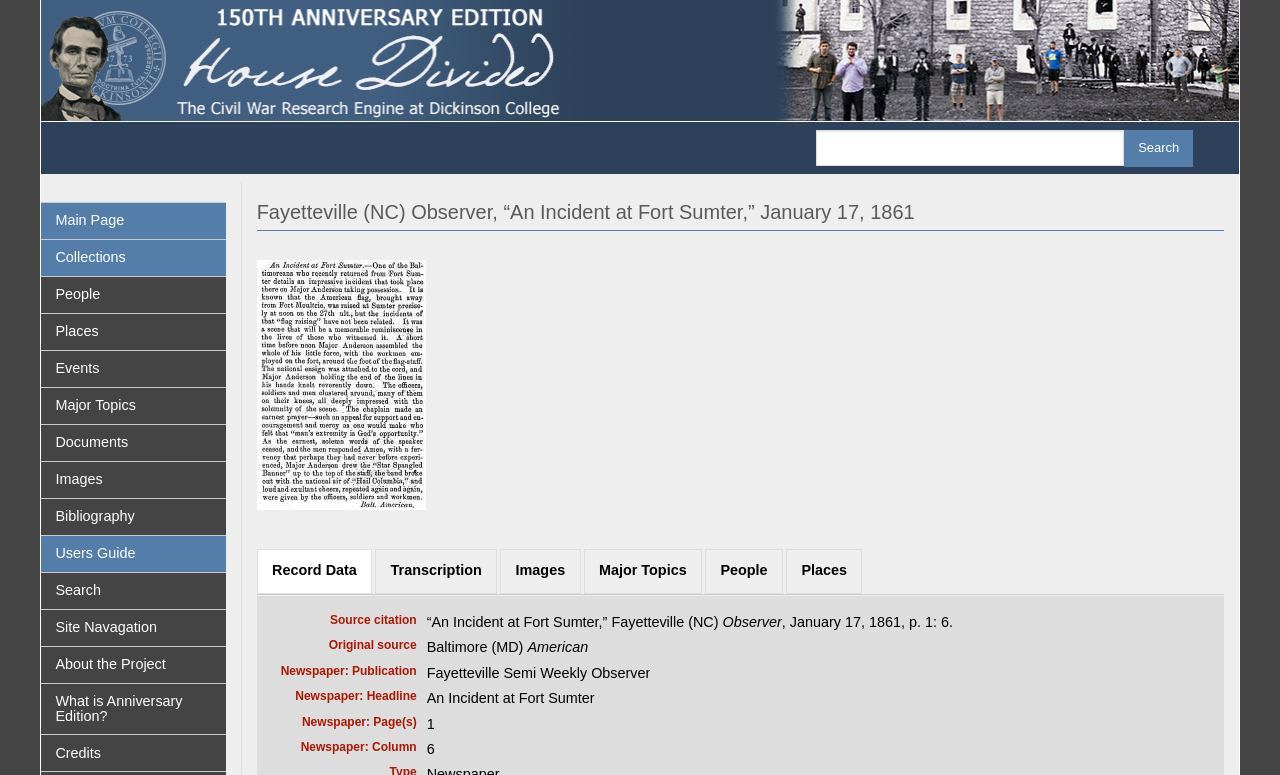Please specify the bounding box coordinates of the clickable region necessary for completing the following instruction: "Go to the home page". The coordinates must consist of four float numbers between 0 and 1, i.e., [left, top, right, bottom].

[0.032, 0.066, 0.968, 0.087]